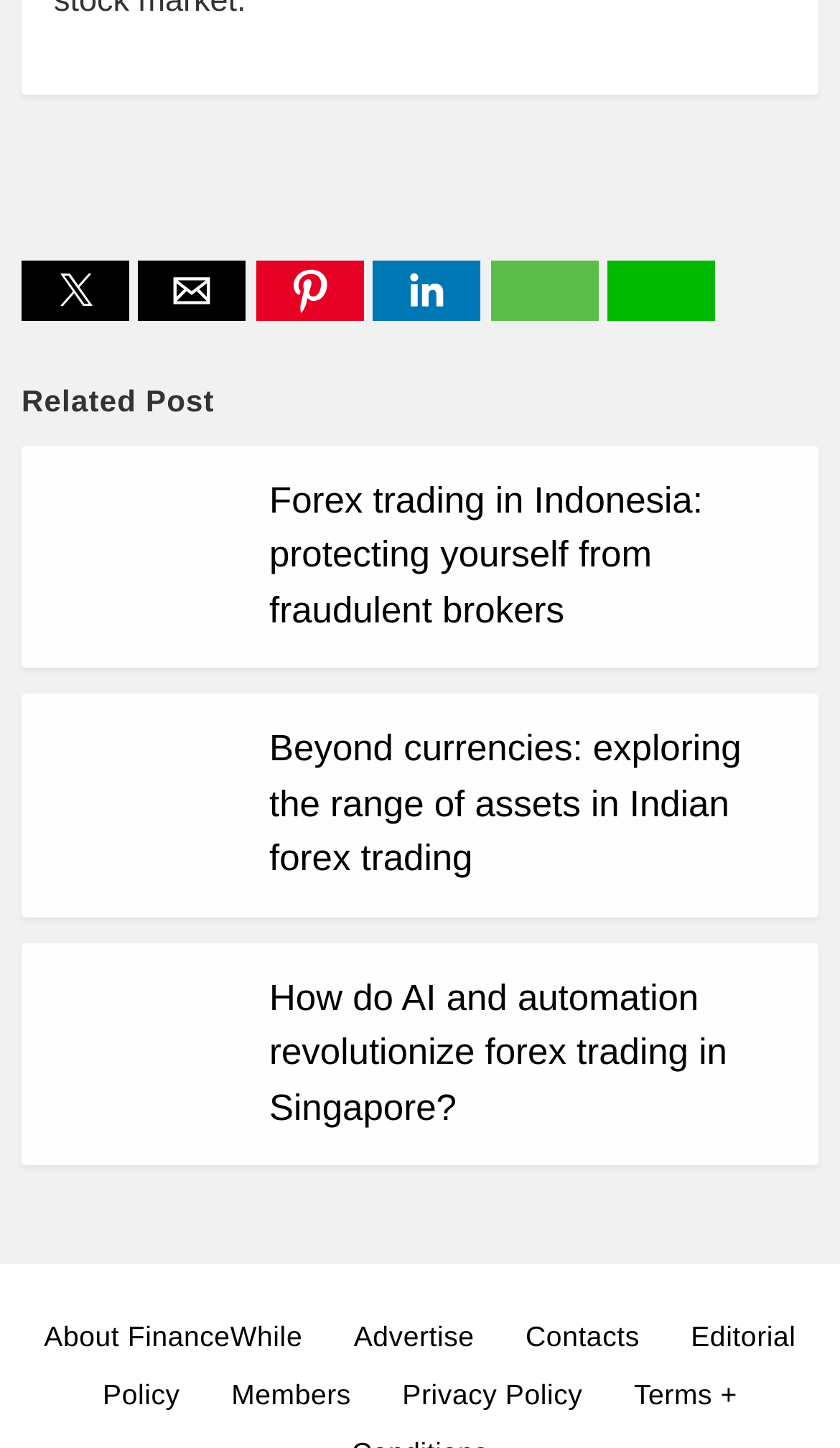How many social media sharing options are available?
Using the image as a reference, give a one-word or short phrase answer.

5